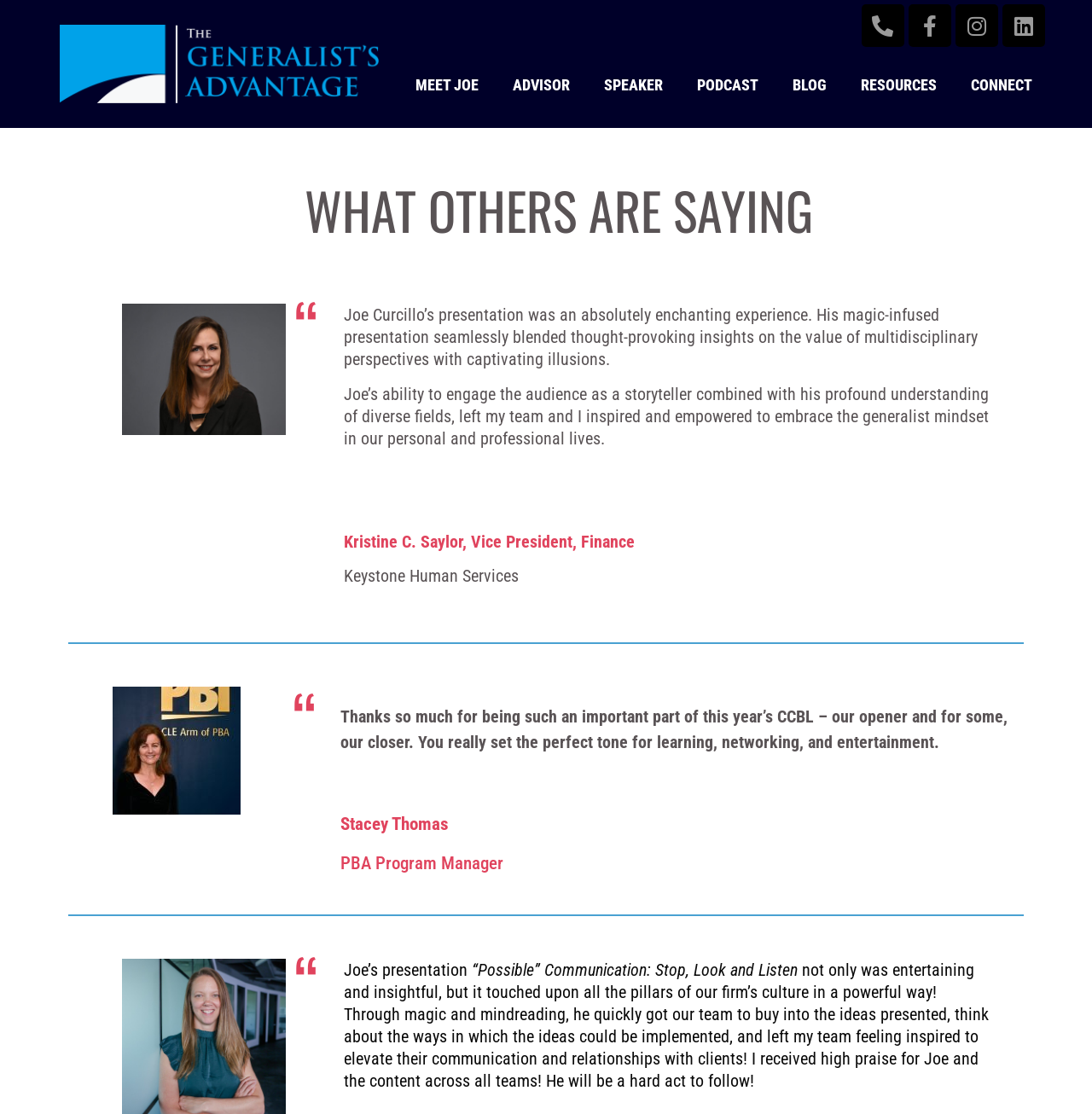Respond with a single word or phrase to the following question: What is Joe Curcillo known for?

Problem solver